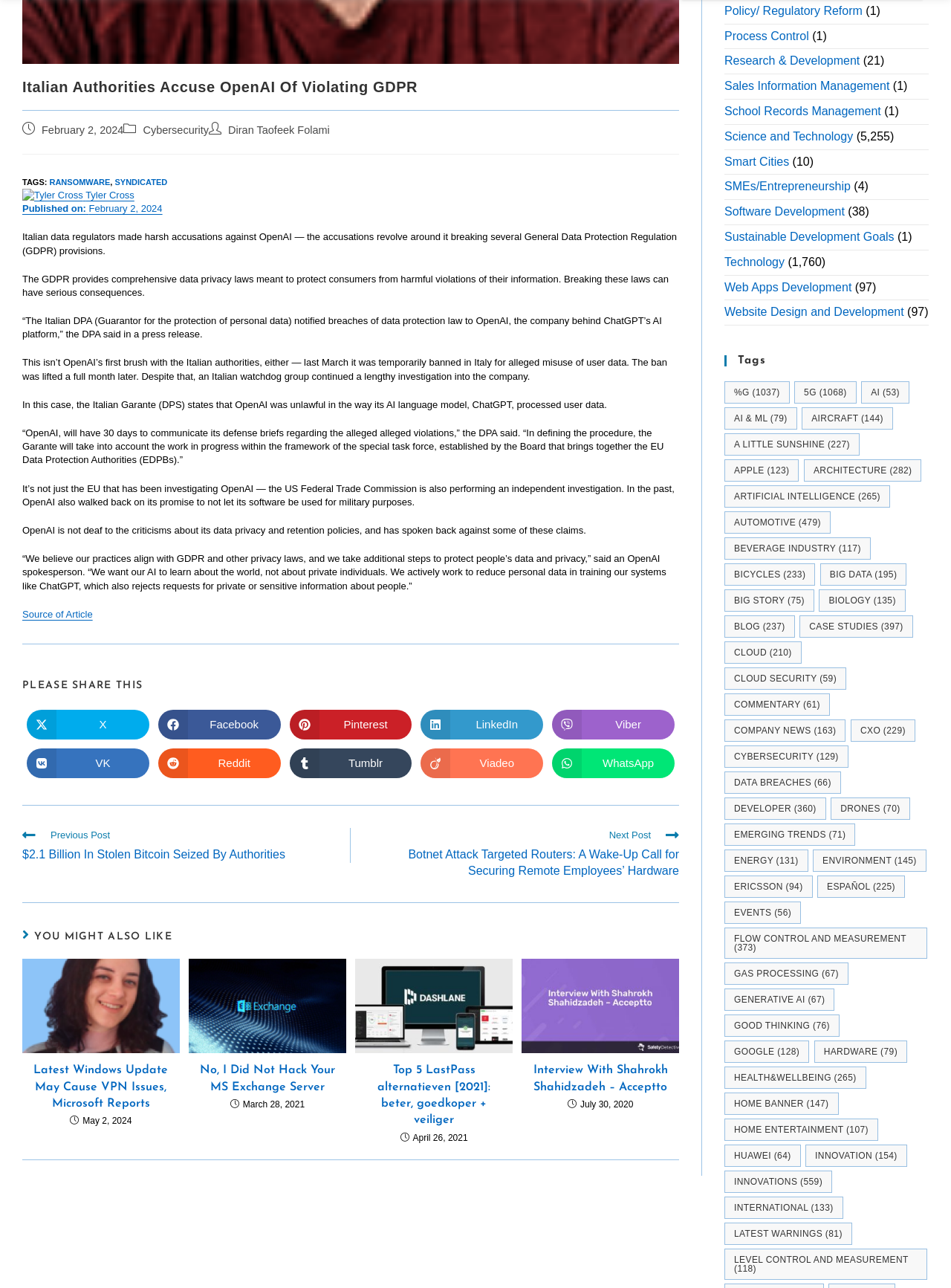Examine the image and give a thorough answer to the following question:
What is the purpose of the 'SHARE THIS CONTENT' section?

The 'SHARE THIS CONTENT' section provides various options to share the article on different social media platforms, indicating that its purpose is to facilitate the sharing of the article.